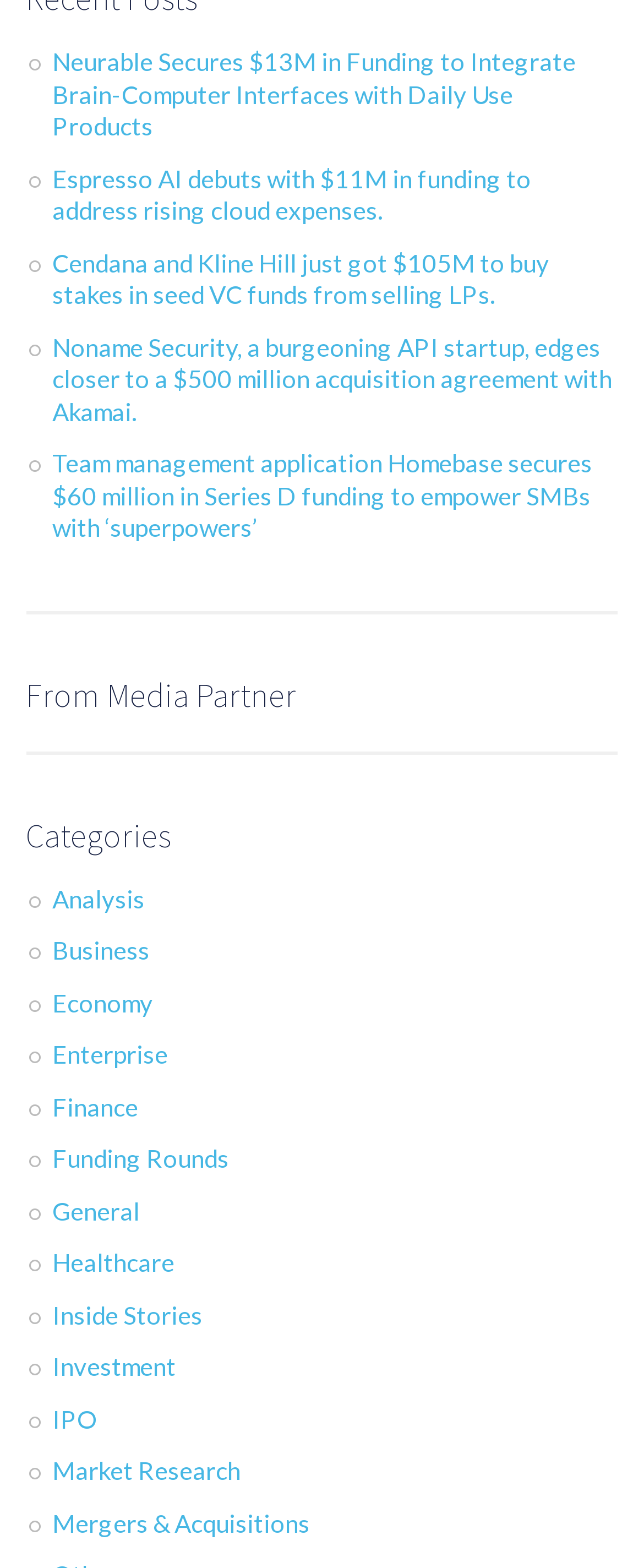Use a single word or phrase to answer this question: 
What is the range of funding amounts mentioned?

$11M to $500M